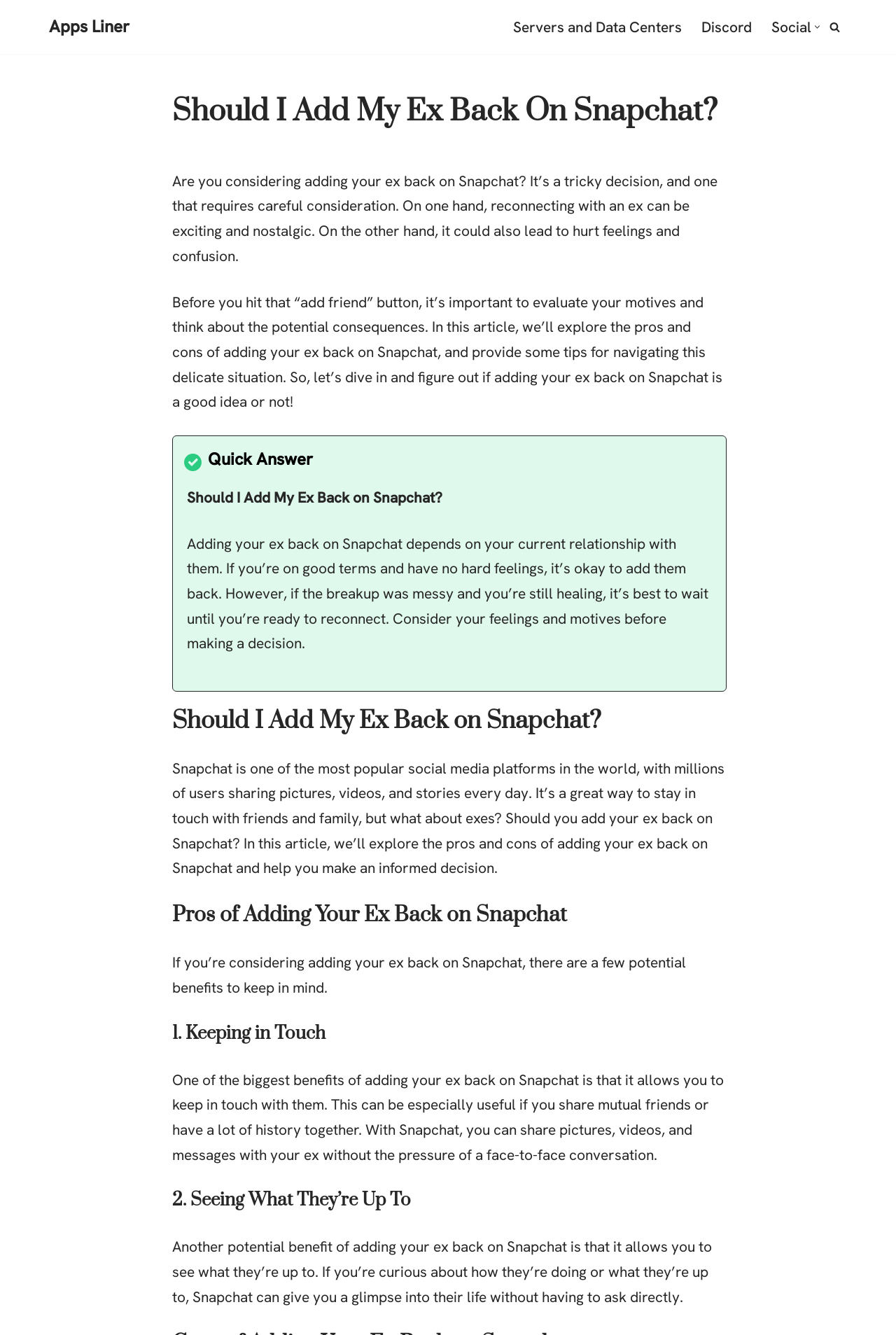Based on the element description: "Apps Liner", identify the bounding box coordinates for this UI element. The coordinates must be four float numbers between 0 and 1, listed as [left, top, right, bottom].

[0.055, 0.009, 0.145, 0.031]